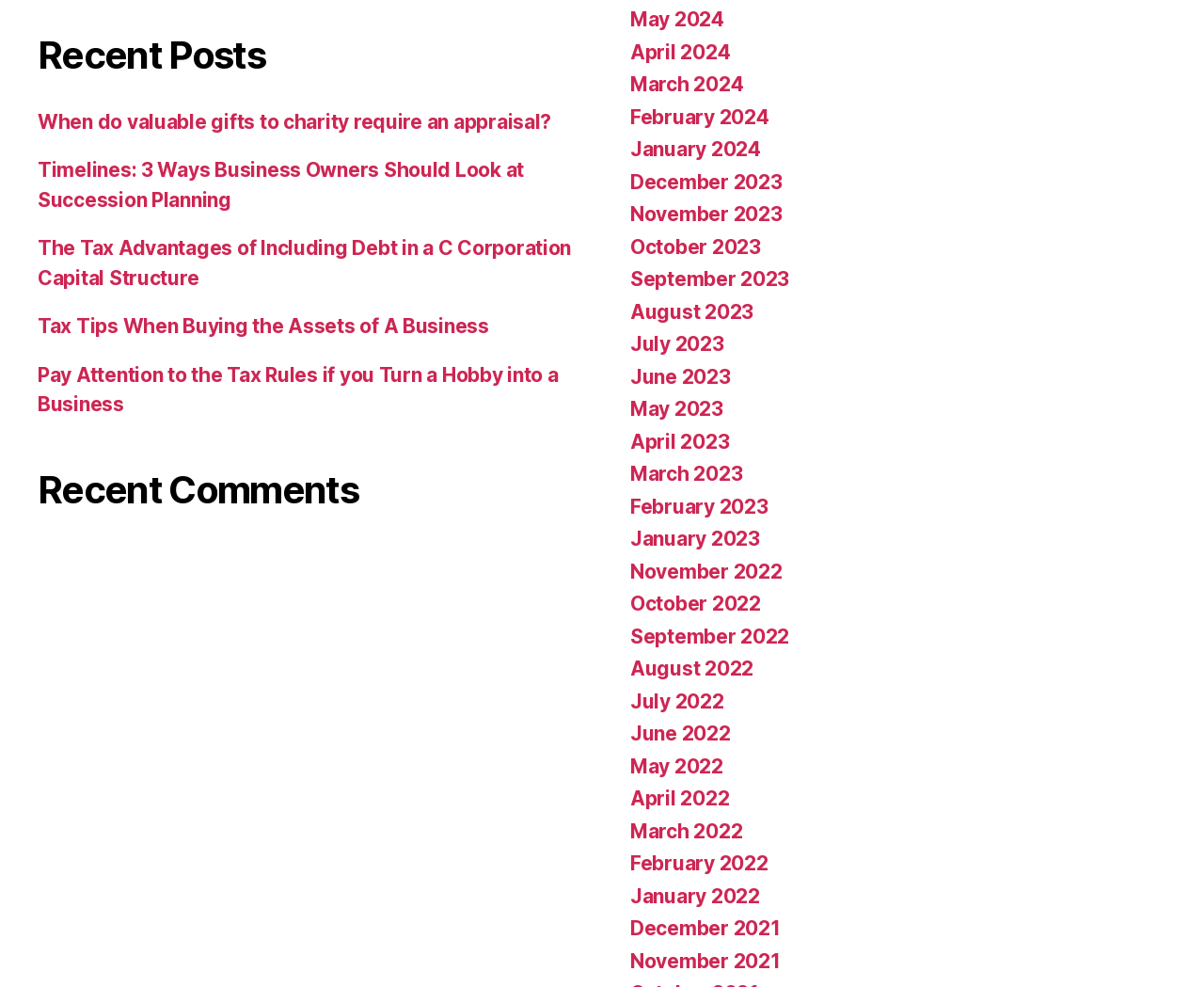Identify the bounding box coordinates for the element you need to click to achieve the following task: "Explore 'Tax Tips When Buying the Assets of A Business' article". The coordinates must be four float values ranging from 0 to 1, formatted as [left, top, right, bottom].

[0.031, 0.319, 0.406, 0.343]